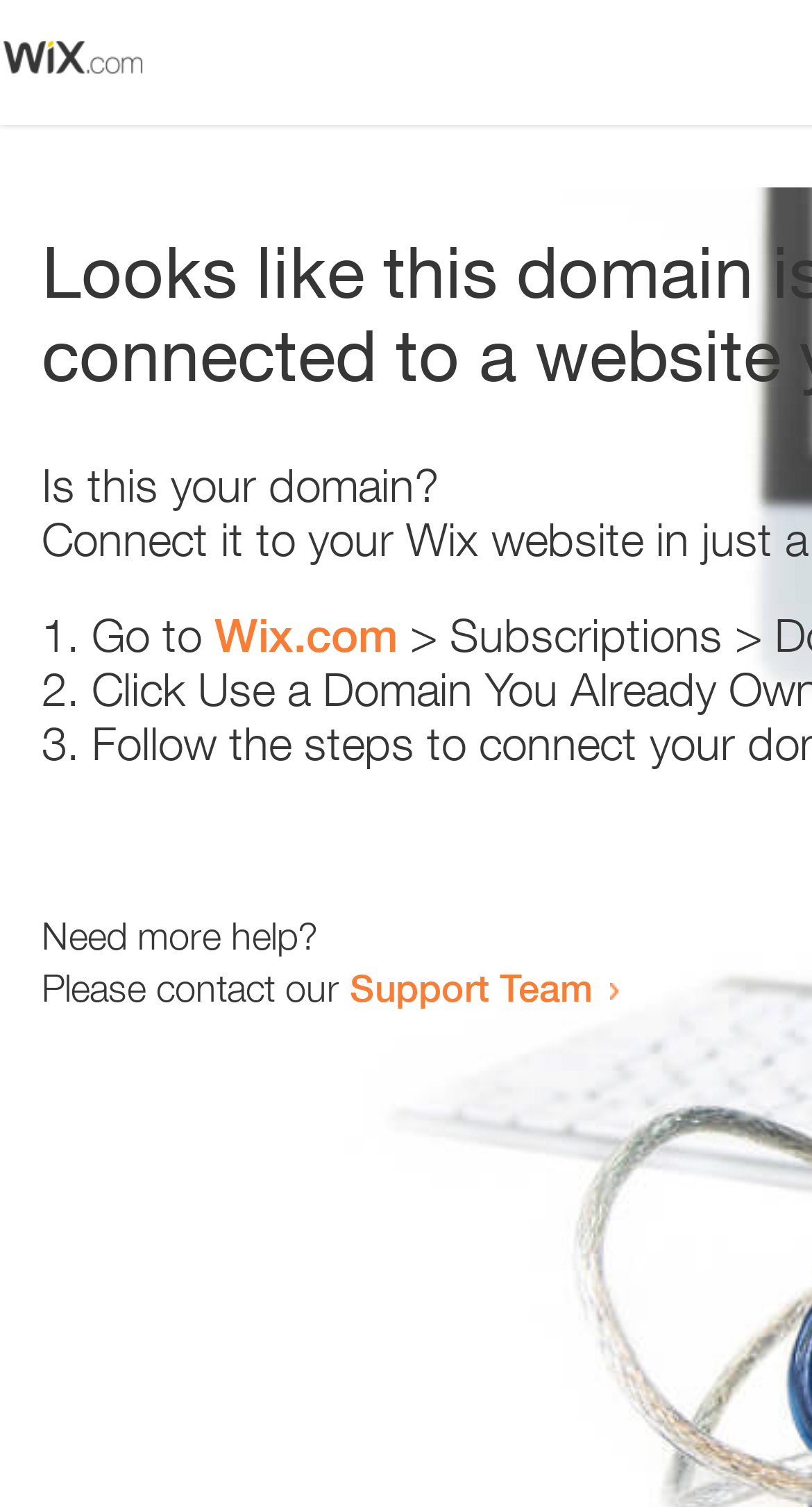Answer the following in one word or a short phrase: 
What is the support team contact method?

link